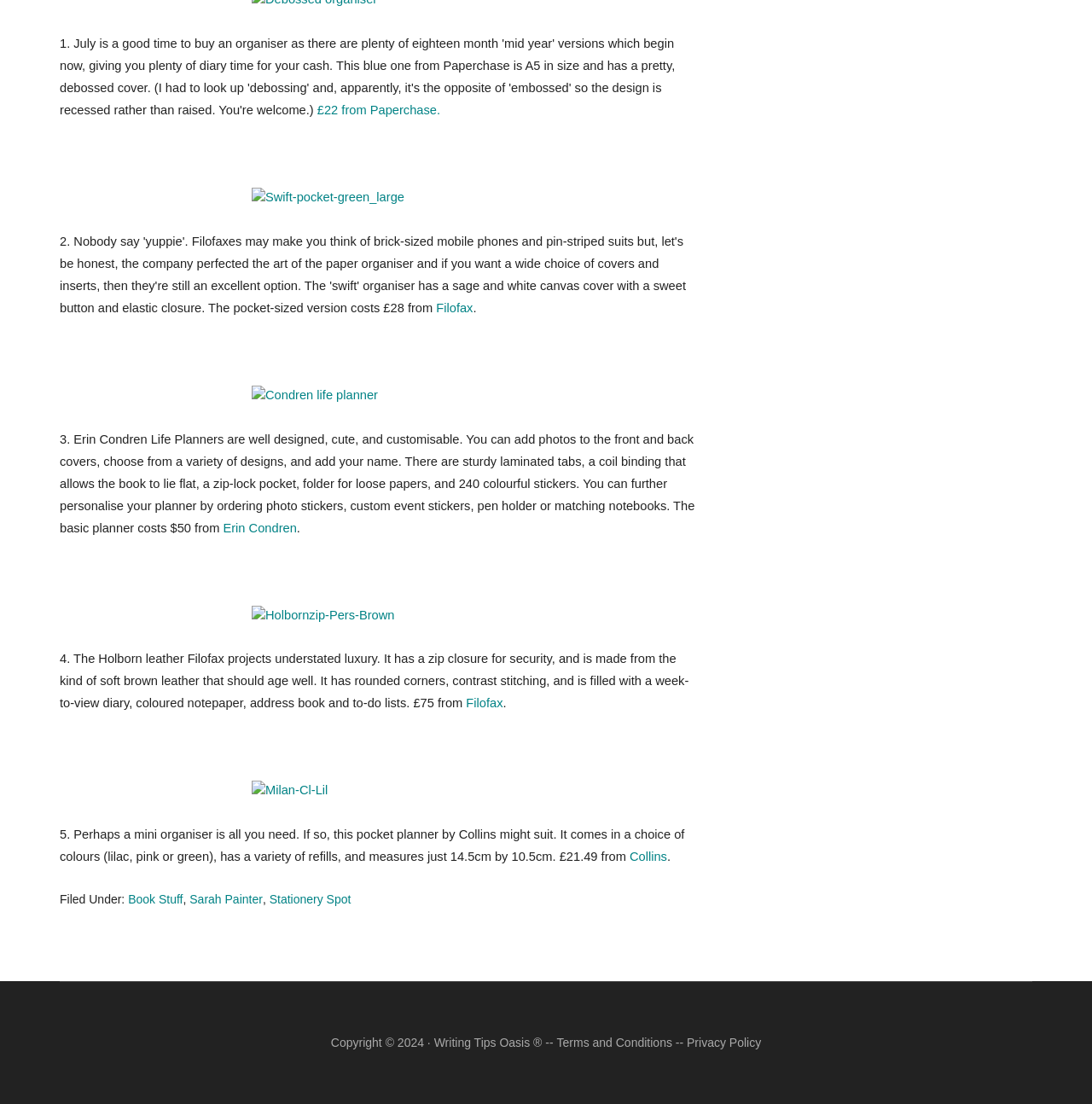Locate the UI element described by £22 from Paperchase. in the provided webpage screenshot. Return the bounding box coordinates in the format (top-left x, top-left y, bottom-right x, bottom-right y), ensuring all values are between 0 and 1.

[0.29, 0.093, 0.403, 0.106]